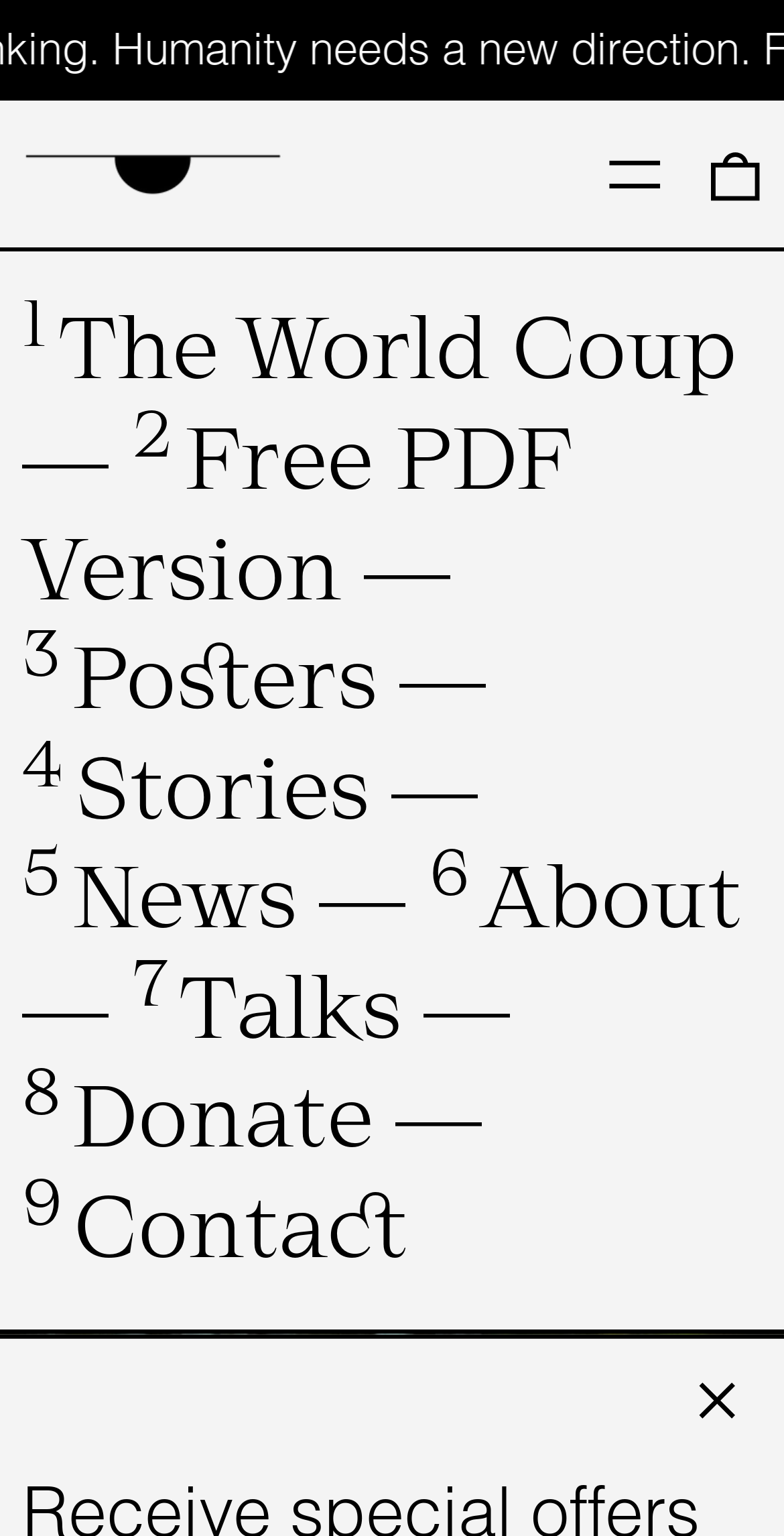Using the information shown in the image, answer the question with as much detail as possible: What is the main menu item that comes after 'Free PDF Version'?

I found the answer by looking at the navigation menu, where the items are listed in order. After 'Free PDF Version', the next item is 'Posters'.